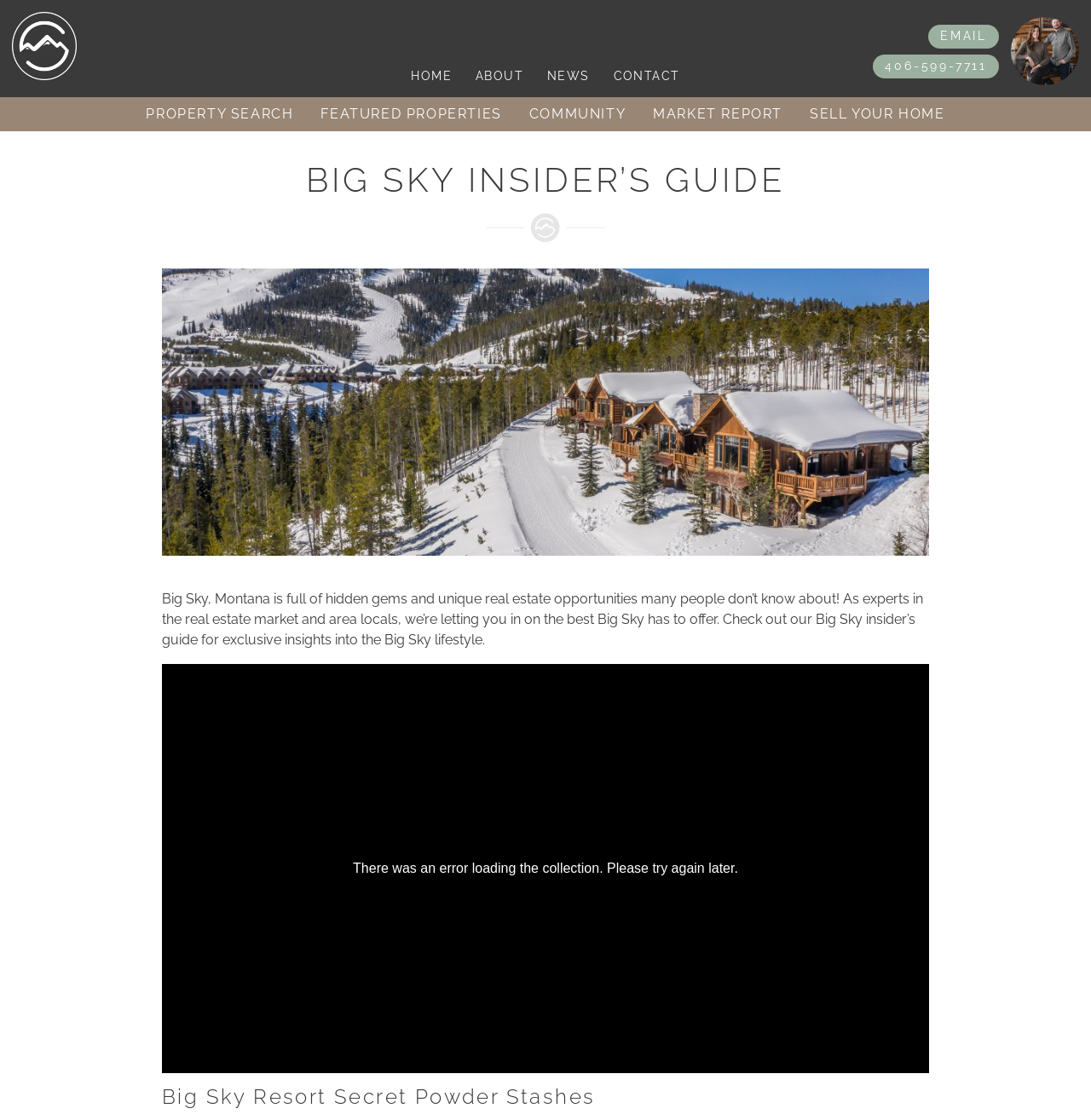Answer the question with a single word or phrase: 
What is the name of the real estate company?

Smith and Co.